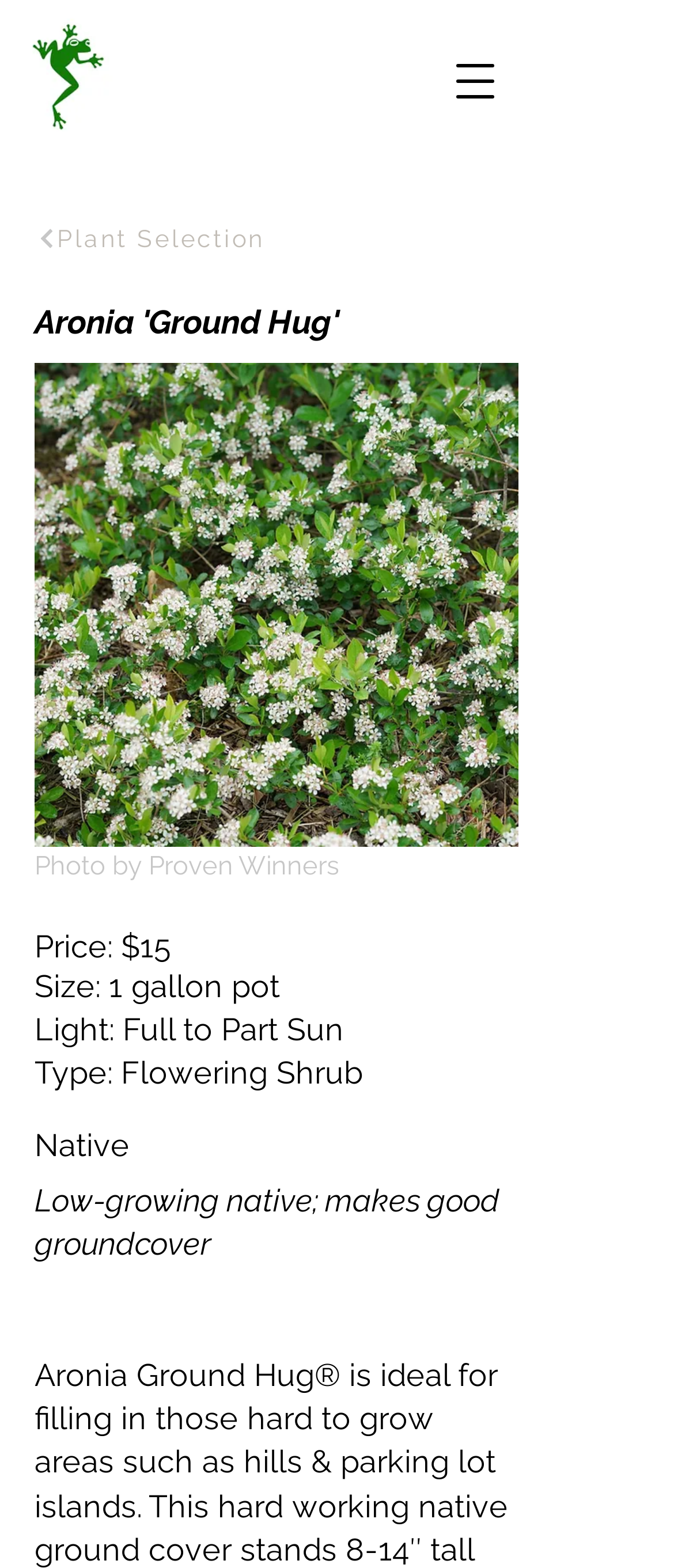Please extract the primary headline from the webpage.

Aronia 'Ground Hug'